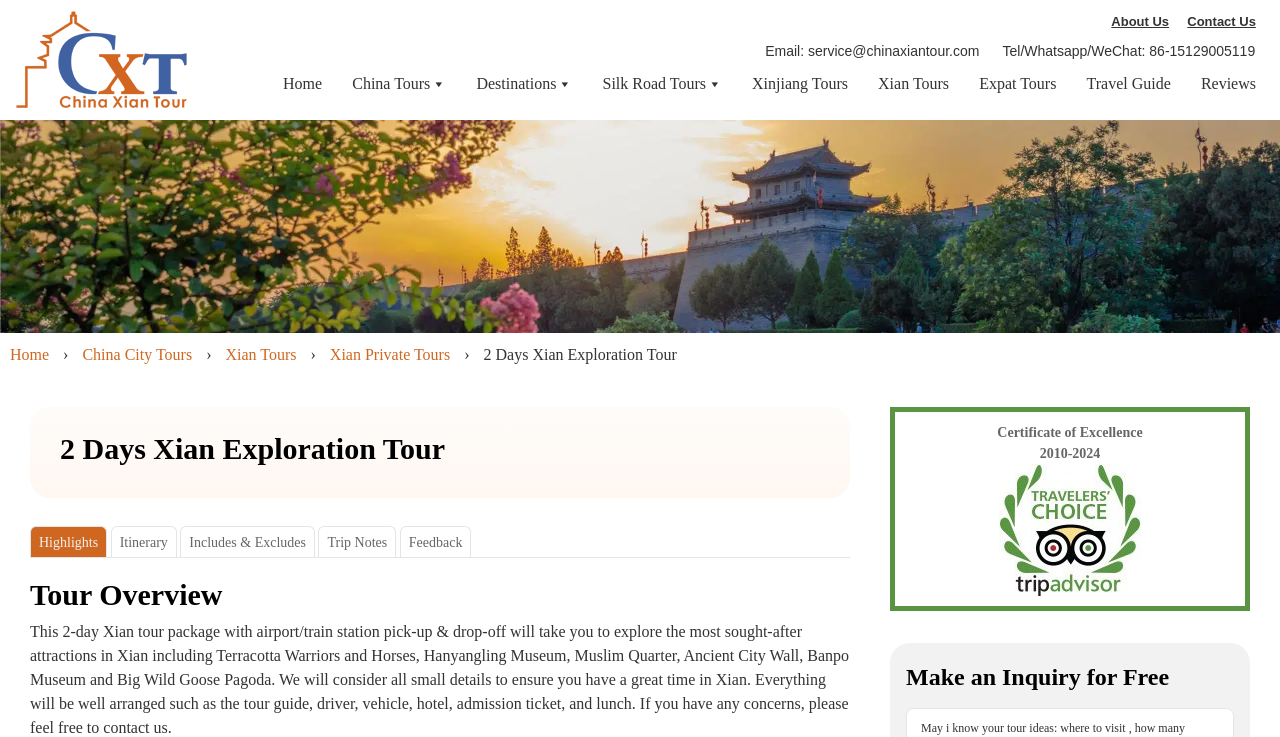Summarize the webpage with intricate details.

This webpage is about a 2-day Xi'an exploration tour. At the top left corner, there is a logo image and a link to the logo. On the top right corner, there are links to "About Us" and "Contact Us", along with contact information including email and phone number. 

Below the top section, there is a navigation menu with links to various pages, including "Home", "China Tours", "Destinations", "Silk Road Tours", "Xinjiang Tours", "Xian Tours", "Expat Tours", "Travel Guide", and "Reviews". 

On the left side of the page, there is a large image of the Xian City Wall. Below the image, there is a breadcrumb navigation with links to "Home", "China City Tours", "Xian Tours", "Xian Private Tours", and the current page "2 Days Xian Exploration Tour". 

The main content of the page is divided into sections. The first section has a heading "2 Days Xian Exploration Tour" and a tab list with links to "Highlights", "Itinerary", "Includes & Excludes", "Trip Notes", and "Feedback". 

The next section has a heading "Tour Overview" and a paragraph of text describing the tour package, including the attractions that will be visited and the services that will be provided. 

On the right side of the page, there is a section with a "Certificate of Excellence" badge, a text indicating the years 2010-2024, and a link to TripAdvisor with a TripAdvisor image. 

Finally, at the bottom of the page, there is a section with a heading "Make an Inquiry for Free".